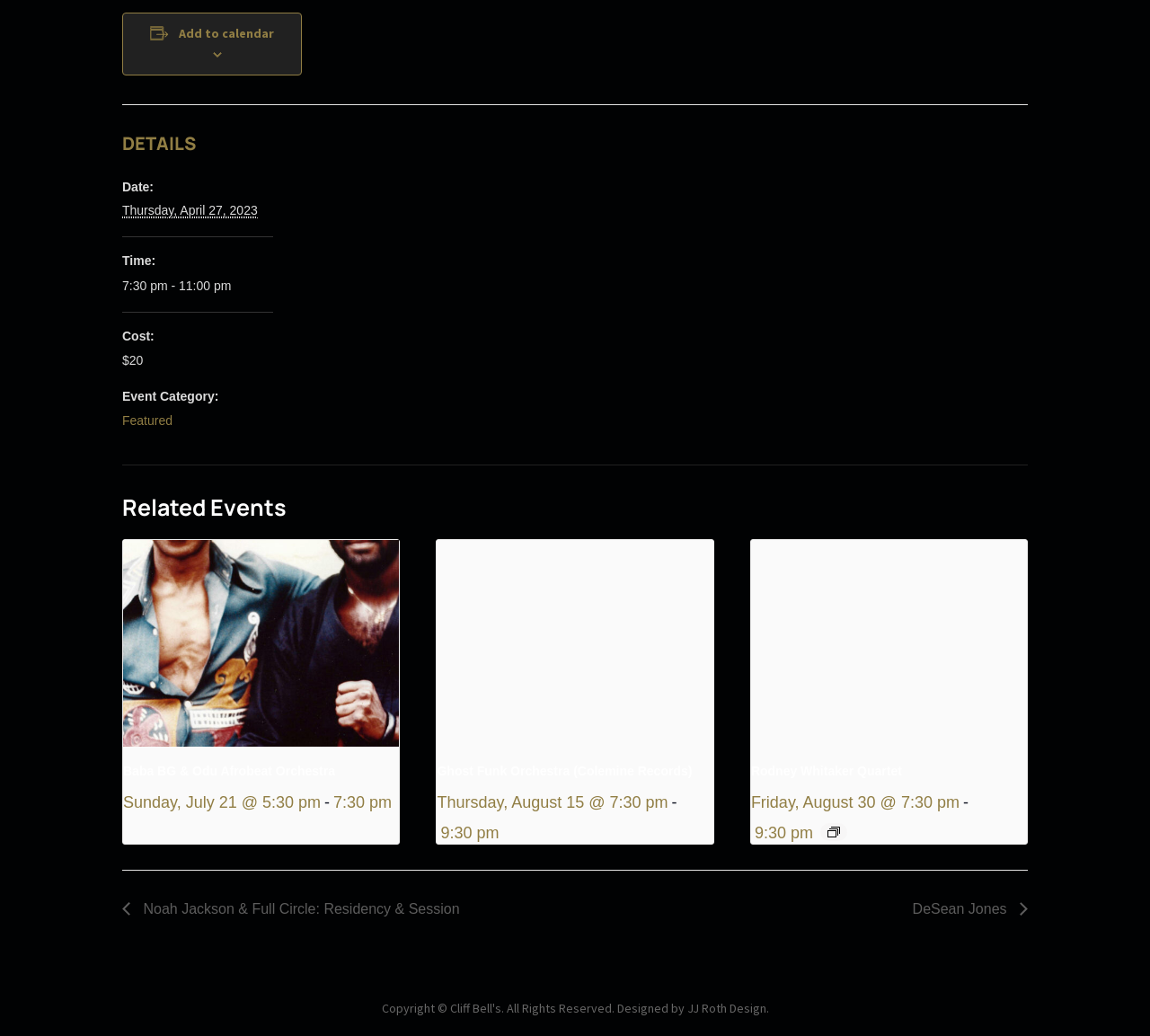What is the cost of the event?
Using the image as a reference, deliver a detailed and thorough answer to the question.

The cost of the event can be found in the 'DETAILS' section, under the 'Cost:' term, which is specified as '$20'.